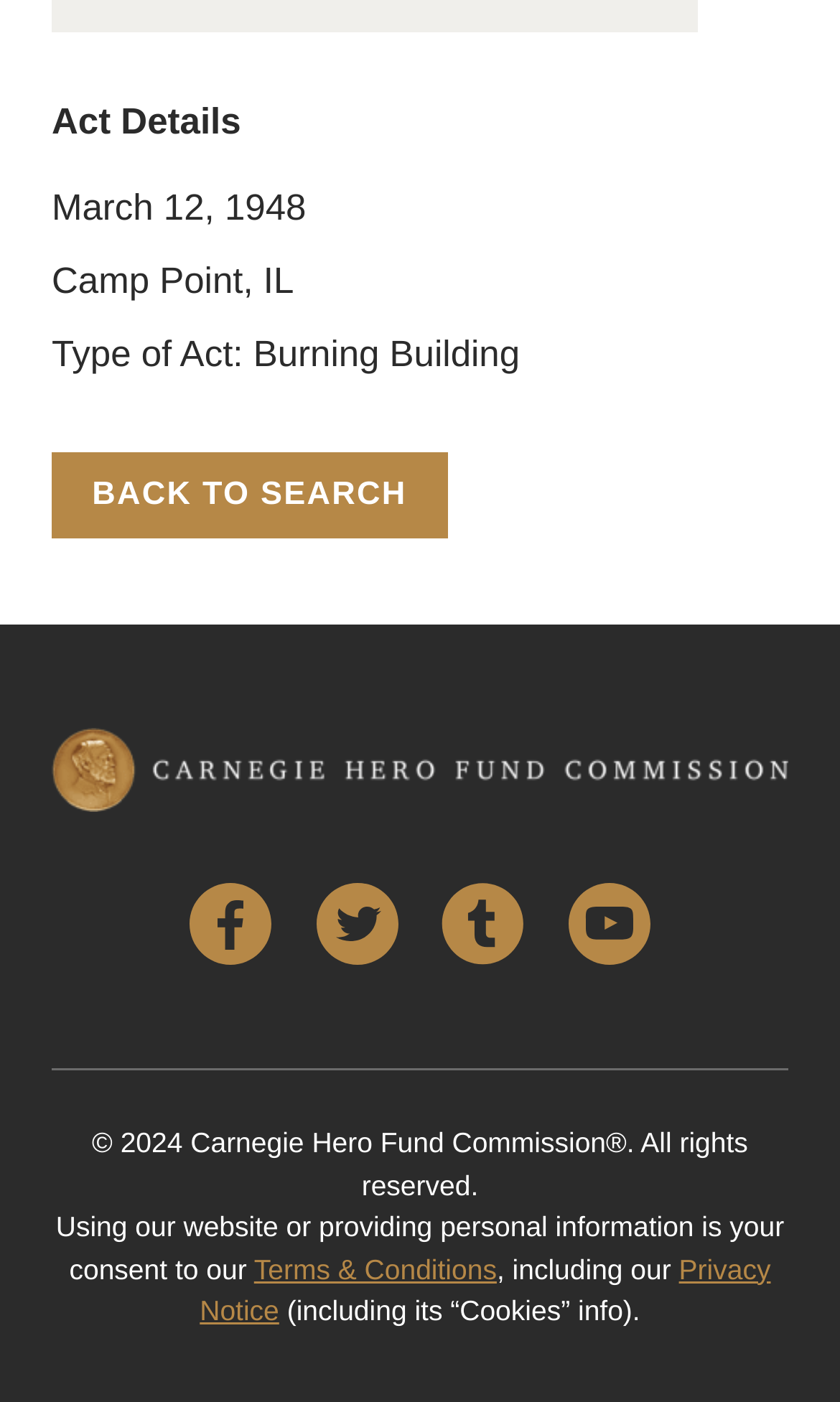Determine the bounding box coordinates for the HTML element mentioned in the following description: "Tumblr". The coordinates should be a list of four floats ranging from 0 to 1, represented as [left, top, right, bottom].

[0.526, 0.63, 0.624, 0.688]